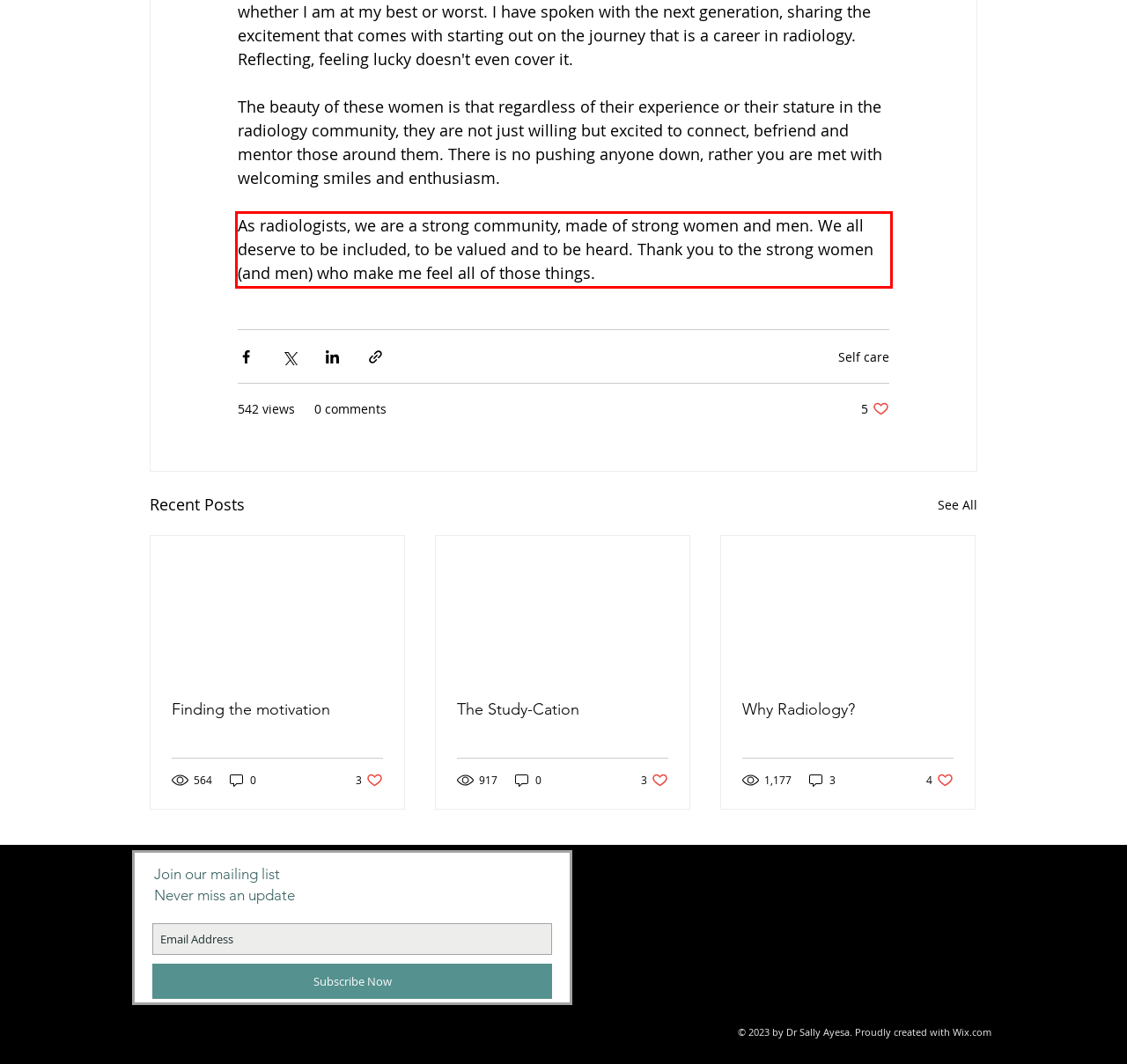You are provided with a screenshot of a webpage that includes a red bounding box. Extract and generate the text content found within the red bounding box.

As radiologists, we are a strong community, made of strong women and men. We all deserve to be included, to be valued and to be heard. Thank you to the strong women (and men) who make me feel all of those things.